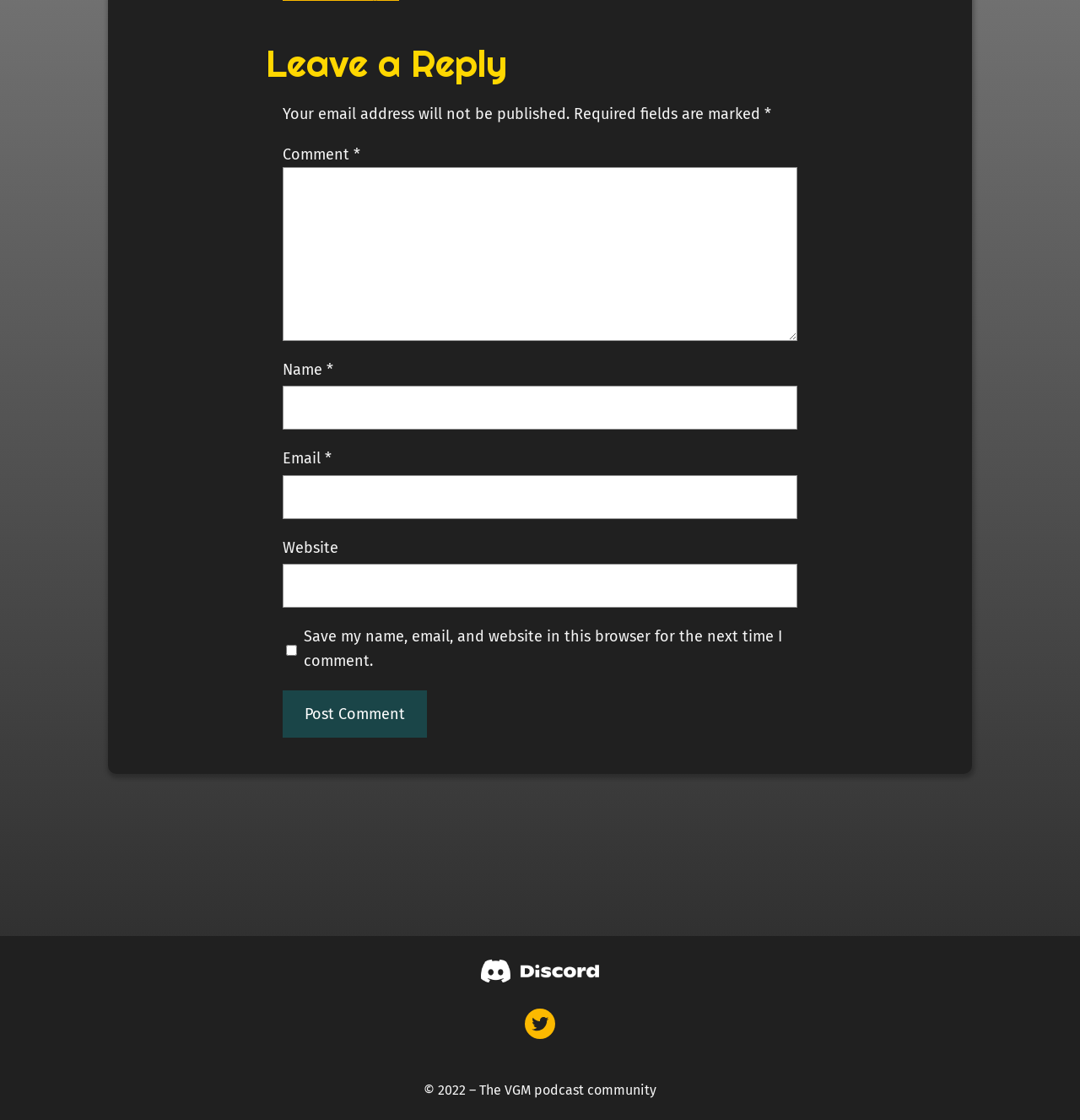Locate the bounding box coordinates of the region to be clicked to comply with the following instruction: "Visit Twitter". The coordinates must be four float numbers between 0 and 1, in the form [left, top, right, bottom].

[0.486, 0.9, 0.514, 0.927]